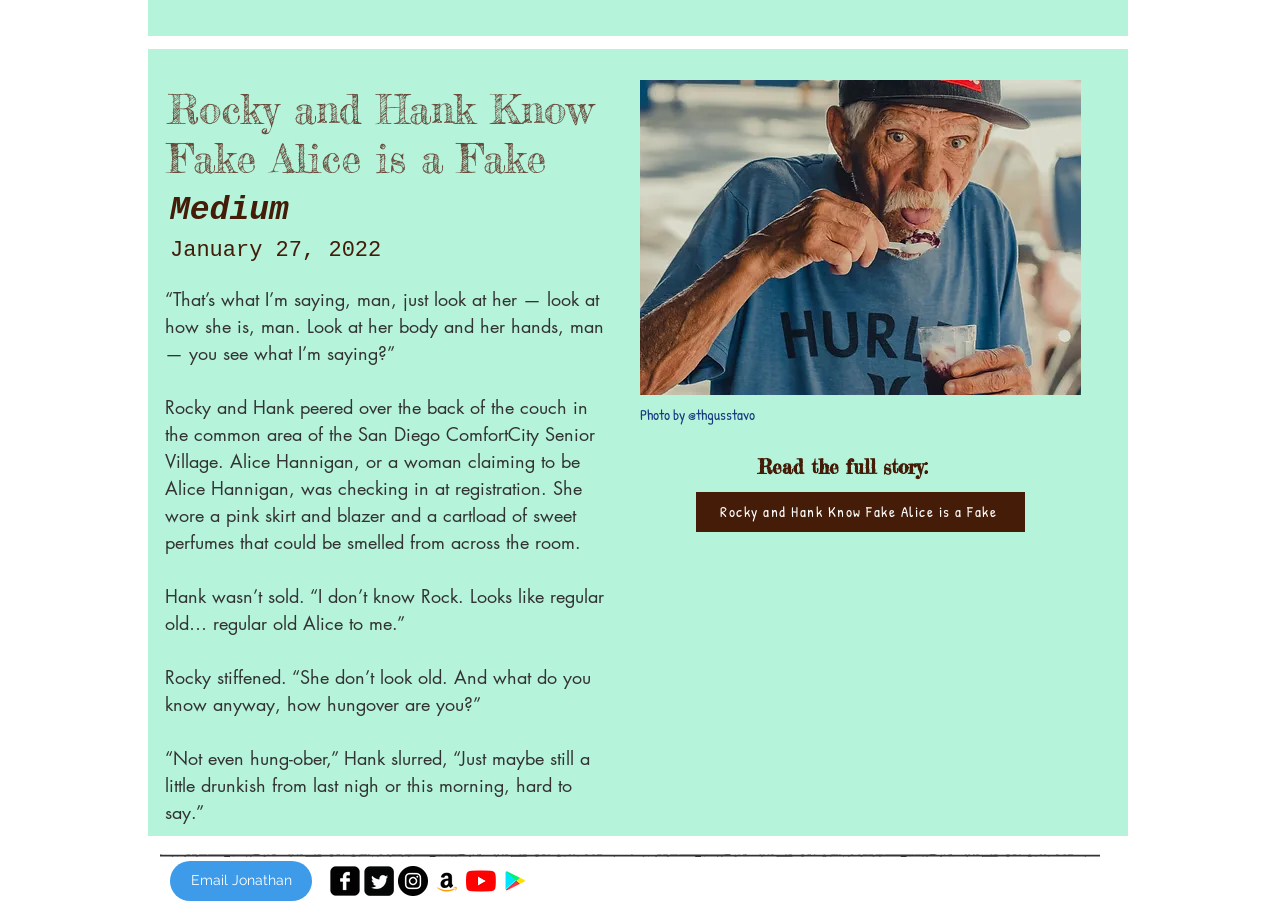Determine the bounding box coordinates for the HTML element mentioned in the following description: "Email Jonathan". The coordinates should be a list of four floats ranging from 0 to 1, represented as [left, top, right, bottom].

[0.133, 0.956, 0.244, 1.0]